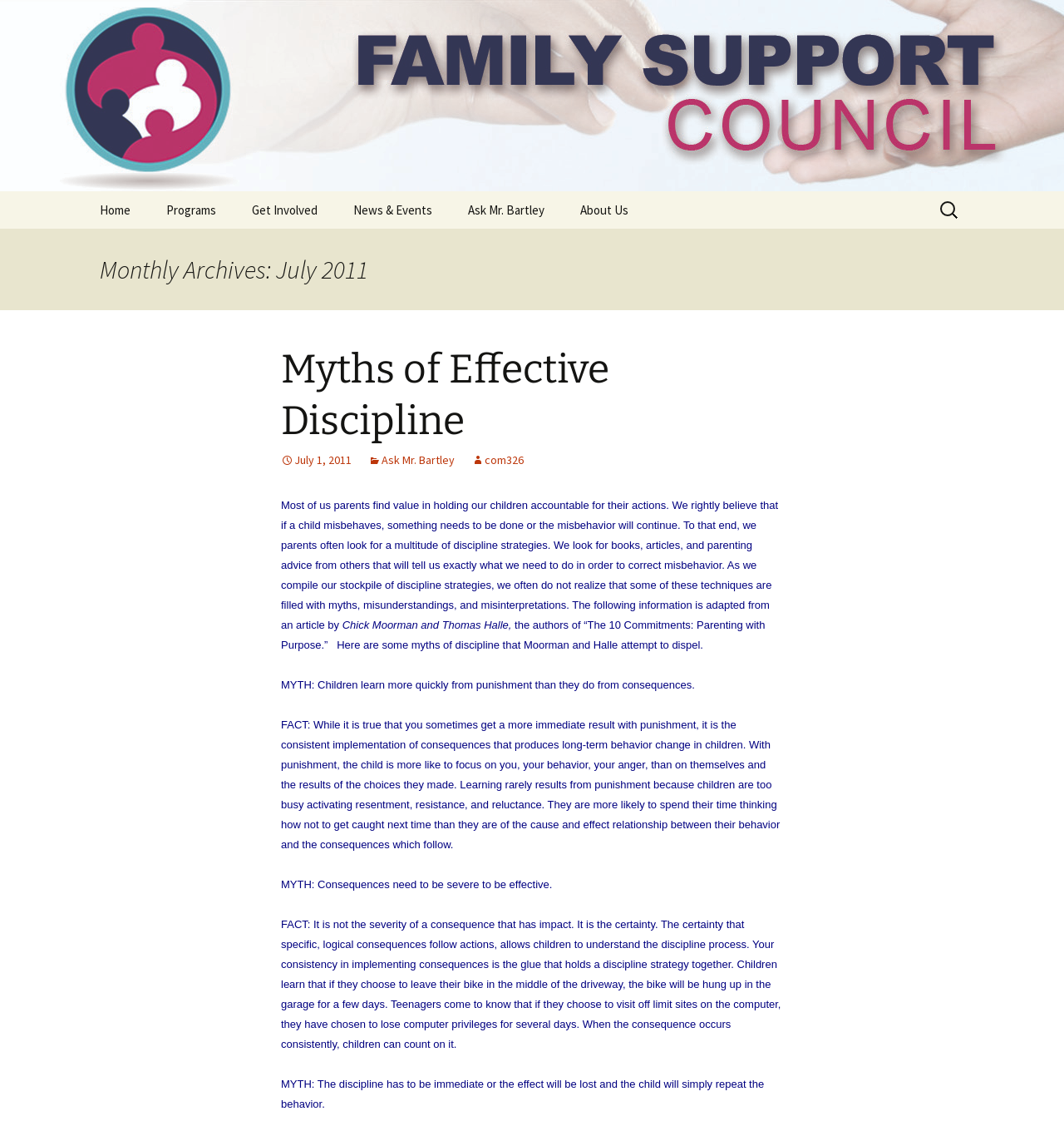Identify the bounding box coordinates for the region to click in order to carry out this instruction: "Click on the 'Home' link". Provide the coordinates using four float numbers between 0 and 1, formatted as [left, top, right, bottom].

[0.078, 0.17, 0.138, 0.203]